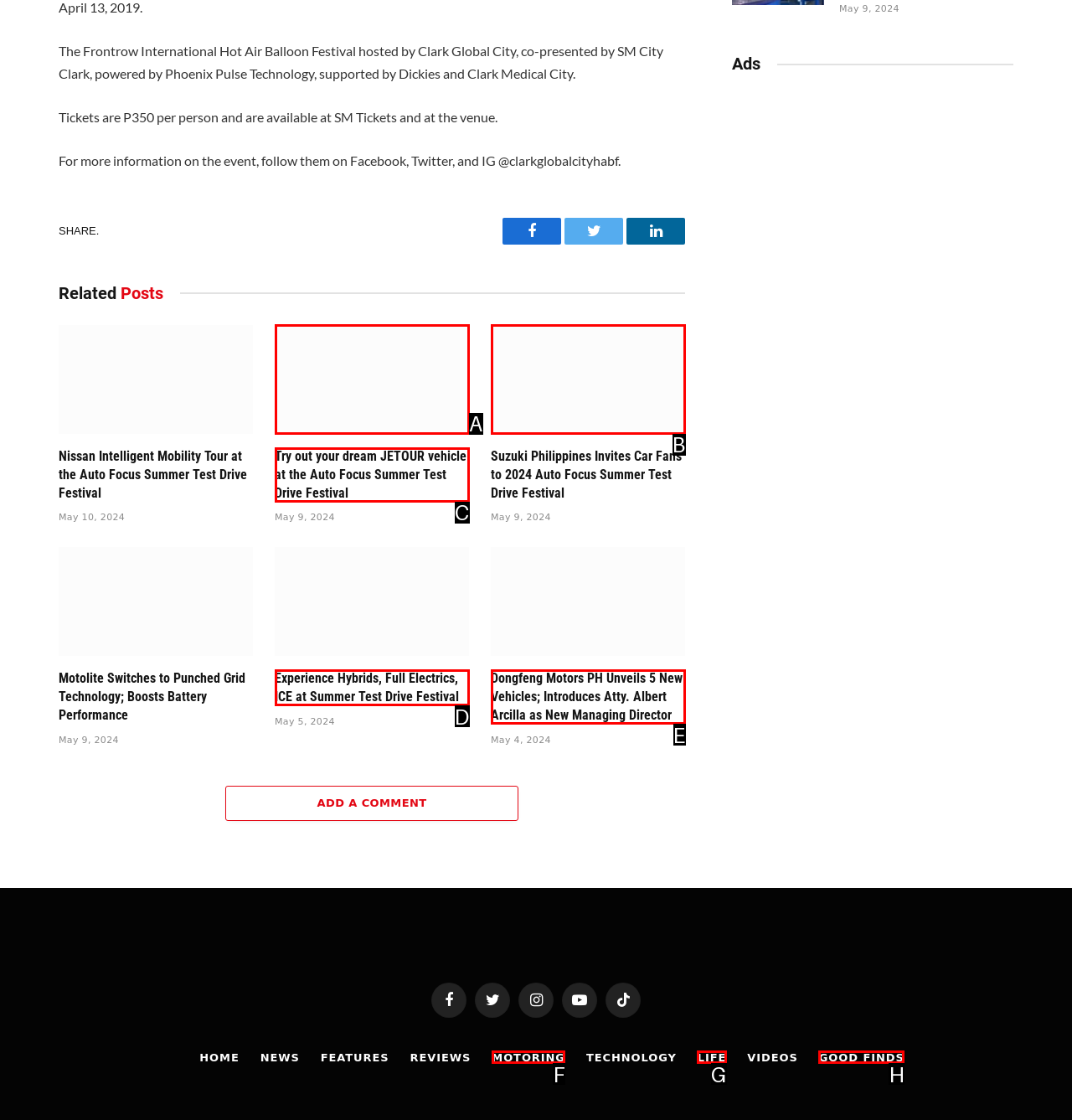Tell me which one HTML element best matches the description: Good Finds
Answer with the option's letter from the given choices directly.

H